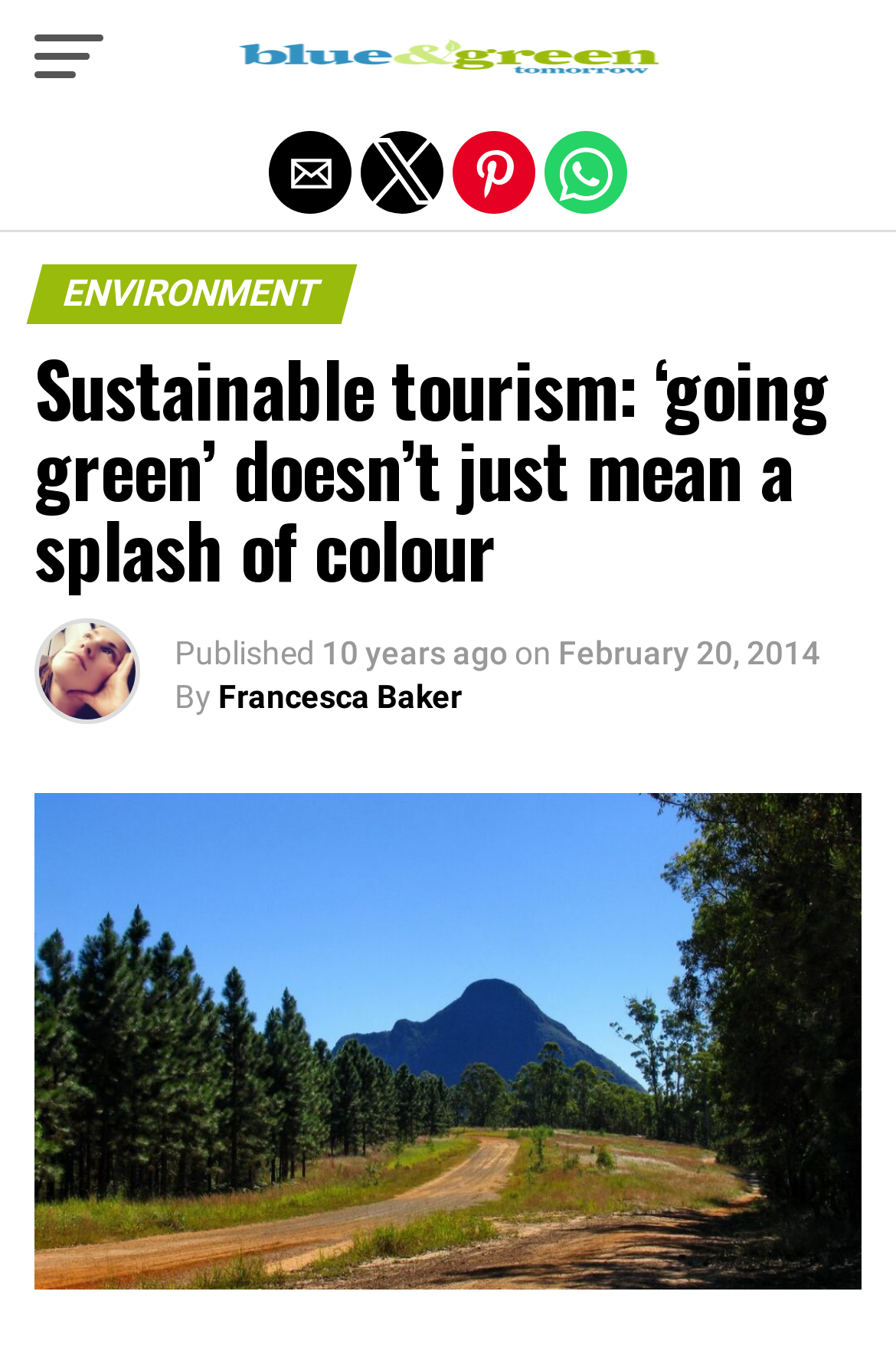Please provide a comprehensive response to the question based on the details in the image: How old is the article?

I found the age of the article by looking at the StaticText element '10 years ago' which is a sub-element of the HeaderAsNonLandmark element.